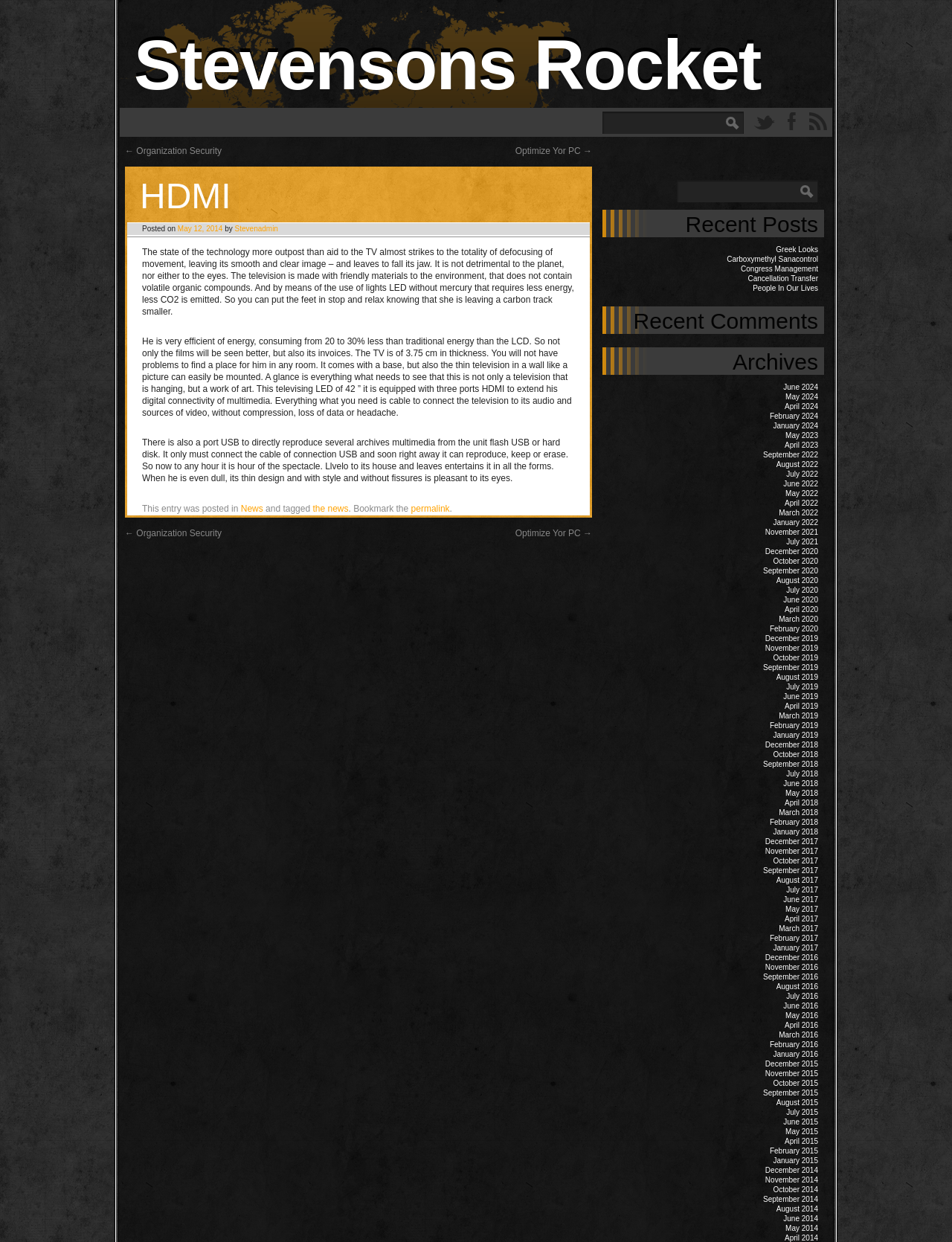Explain in detail what is displayed on the webpage.

The webpage is about HDMI technology, specifically a 42-inch LED TV, and its features. At the top, there is a header section with links to Twitter, Facebook, and RSS. Below this, there is a main content area with a heading "HDMI" and a brief description of the TV's features, including its eco-friendly design, energy efficiency, and connectivity options.

To the left of the main content area, there are navigation links, including "← Organization Security" and "Optimize Yor PC →", which are repeated at the bottom of the page. Above the main content area, there is a link to the blog post's title, "Stevensons Rocket", and a textbox.

The main content area is divided into sections, with headings "Posted on", "by", and "This entry was posted in". The post's content is a detailed description of the TV's features, including its design, energy efficiency, and connectivity options. There are also links to related news articles and tags.

To the right of the main content area, there are sections for "Recent Posts", "Recent Comments", and "Archives", which list links to other blog posts and archives by month and year.